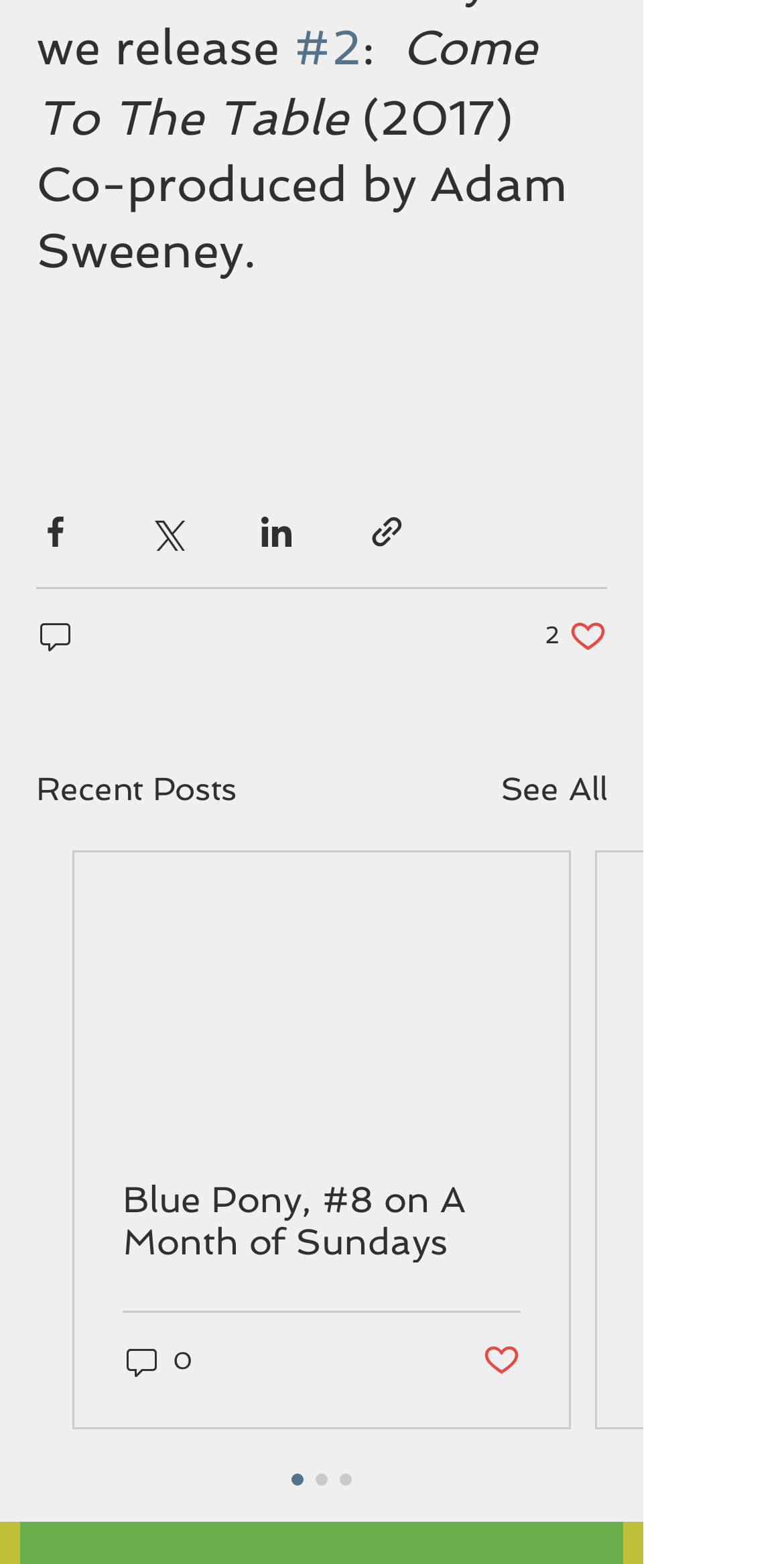Utilize the details in the image to give a detailed response to the question: How many comments does the post have?

I found the generic element with the text '0 comments' and inferred that the post has 0 comments.